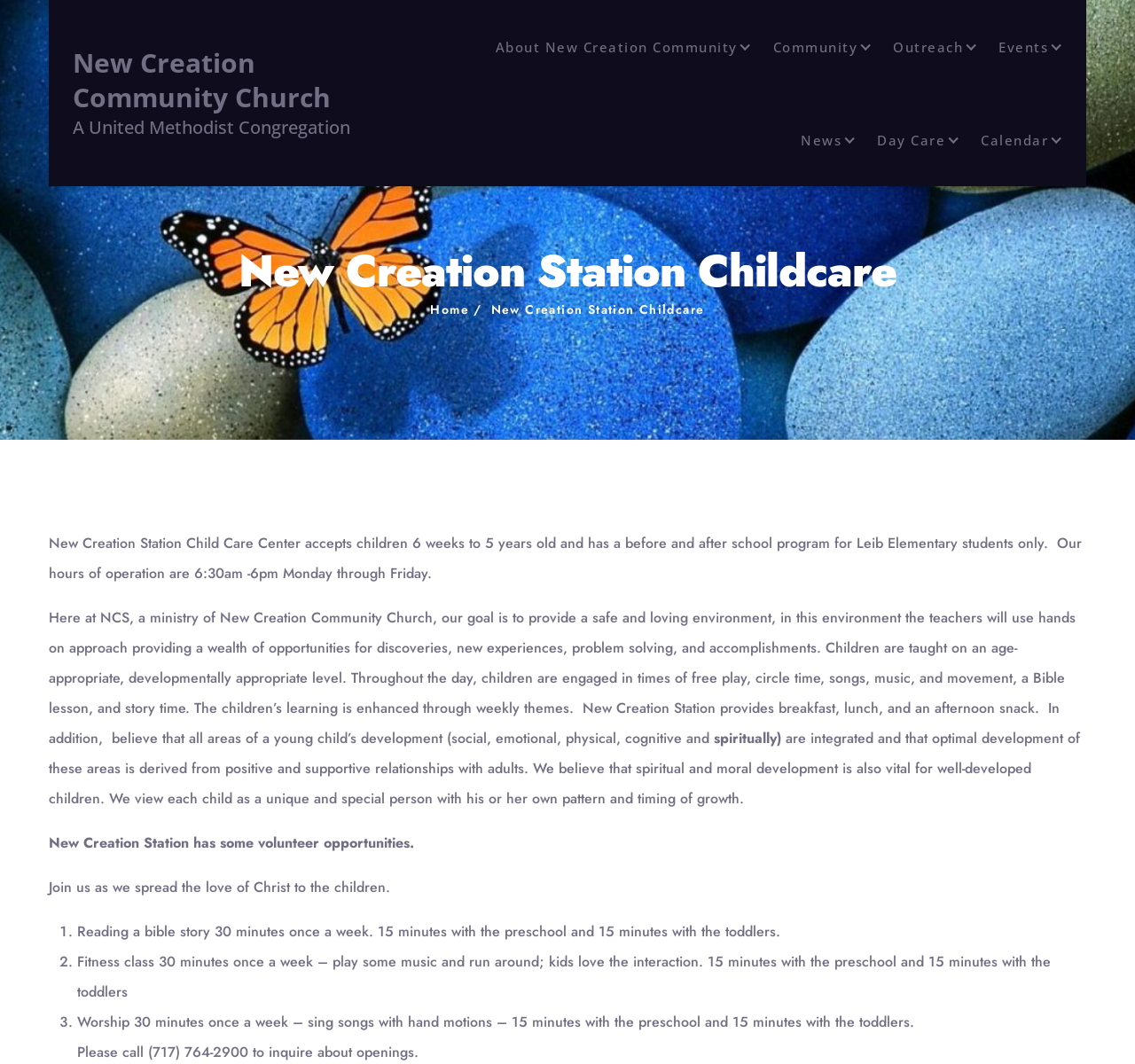What is the age range of children accepted by New Creation Station Child Care Center?
Offer a detailed and exhaustive answer to the question.

According to the webpage, New Creation Station Child Care Center accepts children 6 weeks to 5 years old and has a before and after school program for Leib Elementary students only.